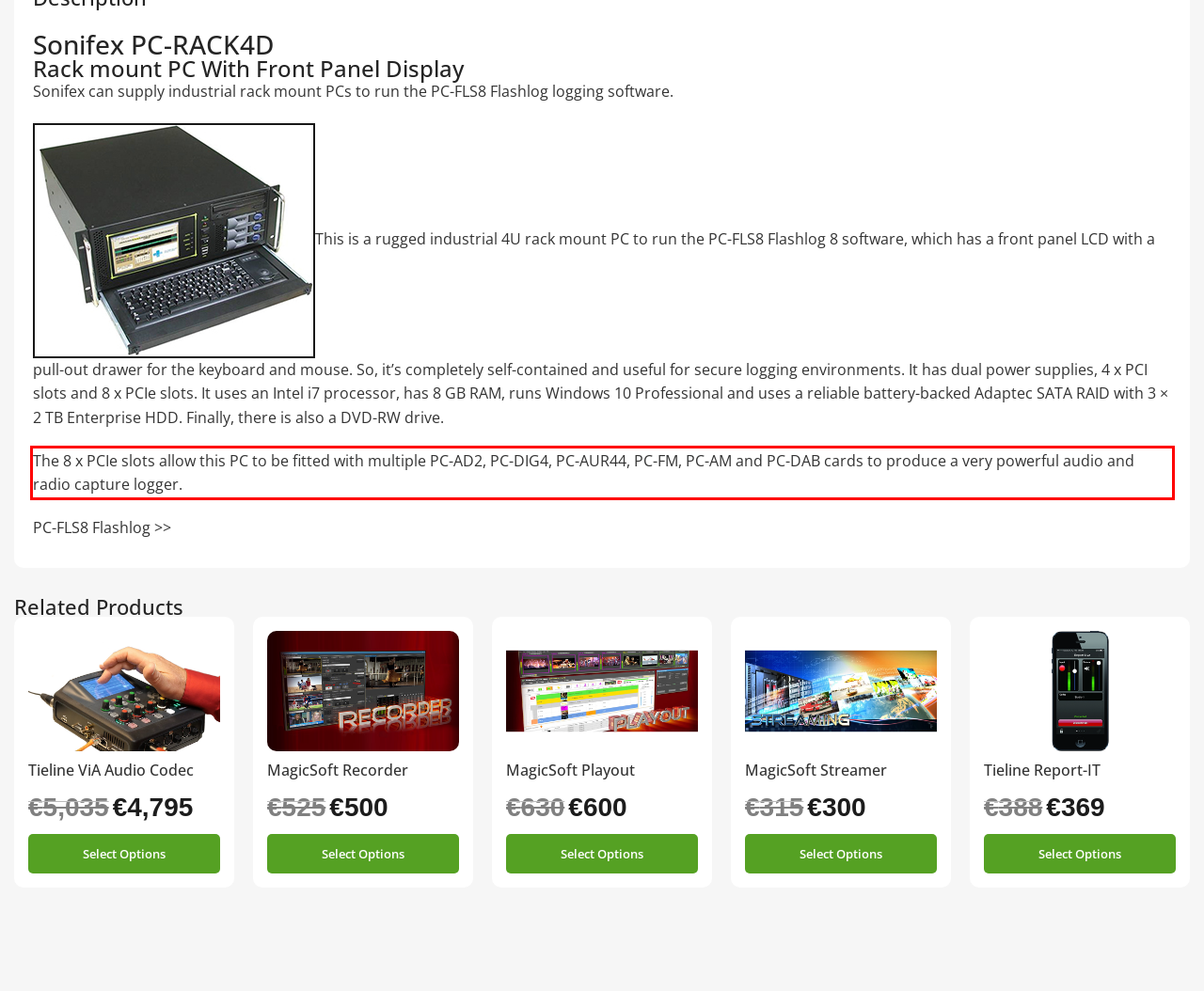You are provided with a screenshot of a webpage that includes a UI element enclosed in a red rectangle. Extract the text content inside this red rectangle.

The 8 x PCIe slots allow this PC to be fitted with multiple PC-AD2, PC-DIG4, PC-AUR44, PC-FM, PC-AM and PC-DAB cards to produce a very powerful audio and radio capture logger.